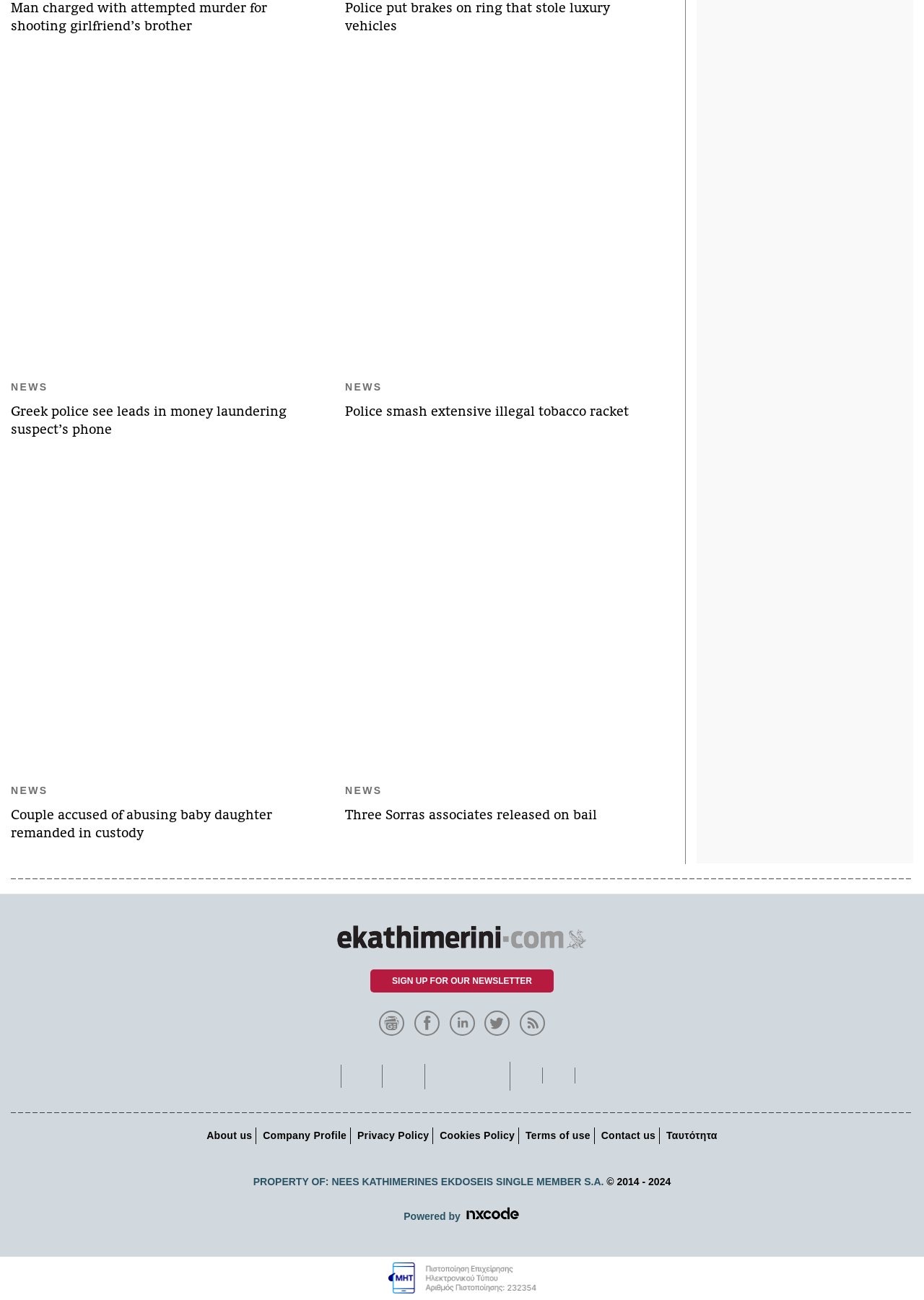Please provide the bounding box coordinates for the element that needs to be clicked to perform the following instruction: "Sign up for the newsletter". The coordinates should be given as four float numbers between 0 and 1, i.e., [left, top, right, bottom].

[0.401, 0.746, 0.599, 0.764]